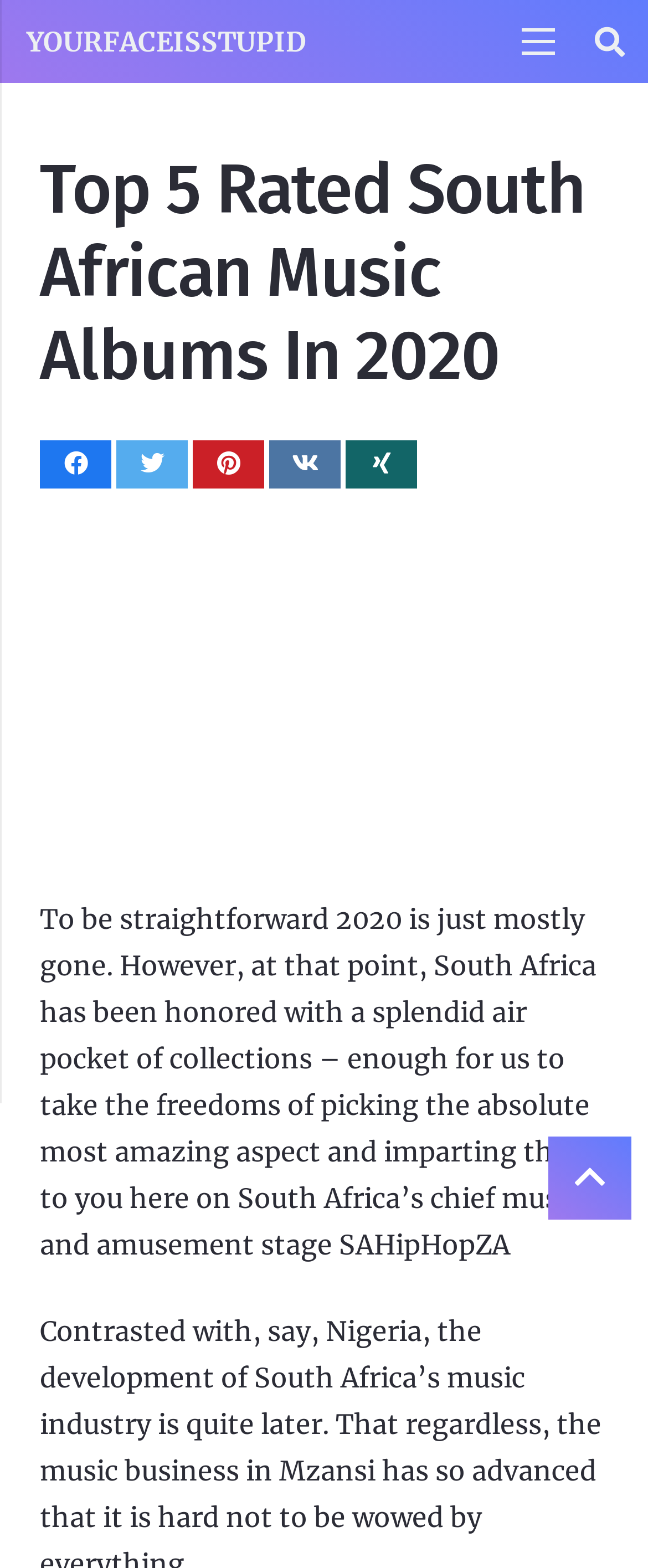Determine the bounding box coordinates of the region to click in order to accomplish the following instruction: "Read the article title". Provide the coordinates as four float numbers between 0 and 1, specifically [left, top, right, bottom].

[0.062, 0.095, 0.938, 0.254]